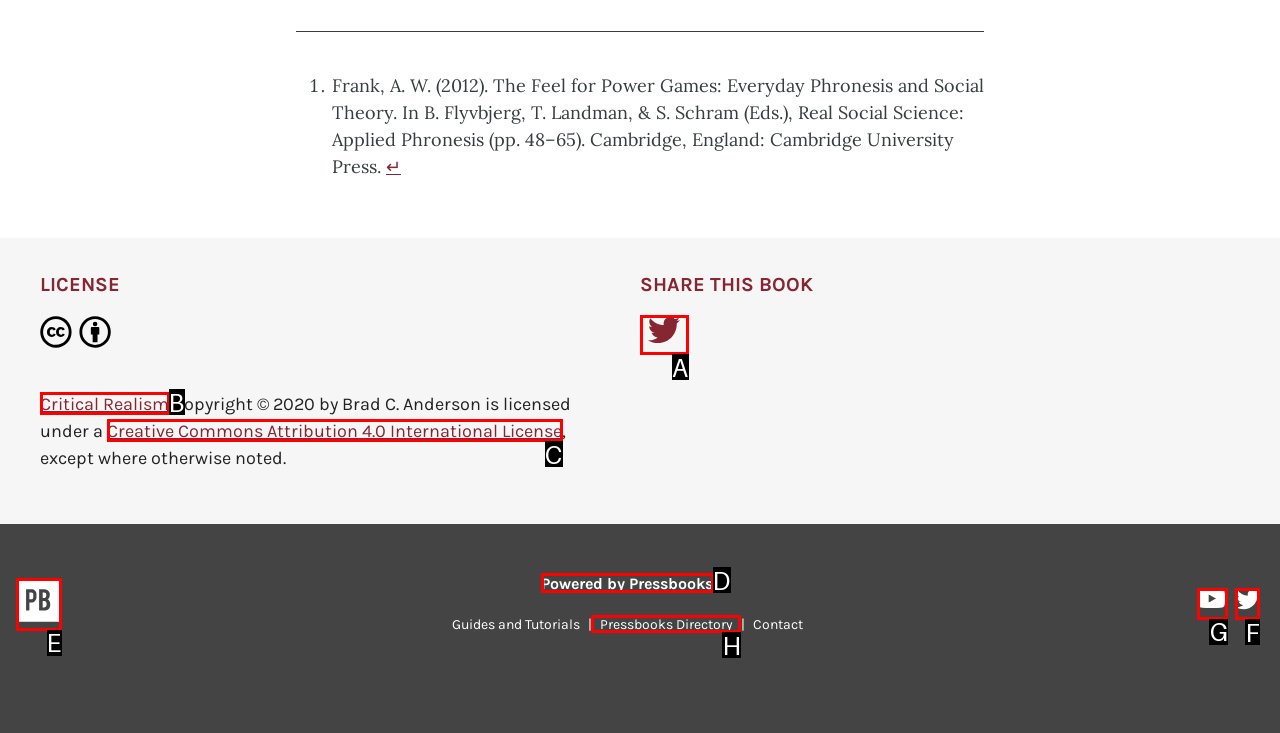Using the description: Pressbooks on YouTube
Identify the letter of the corresponding UI element from the choices available.

G